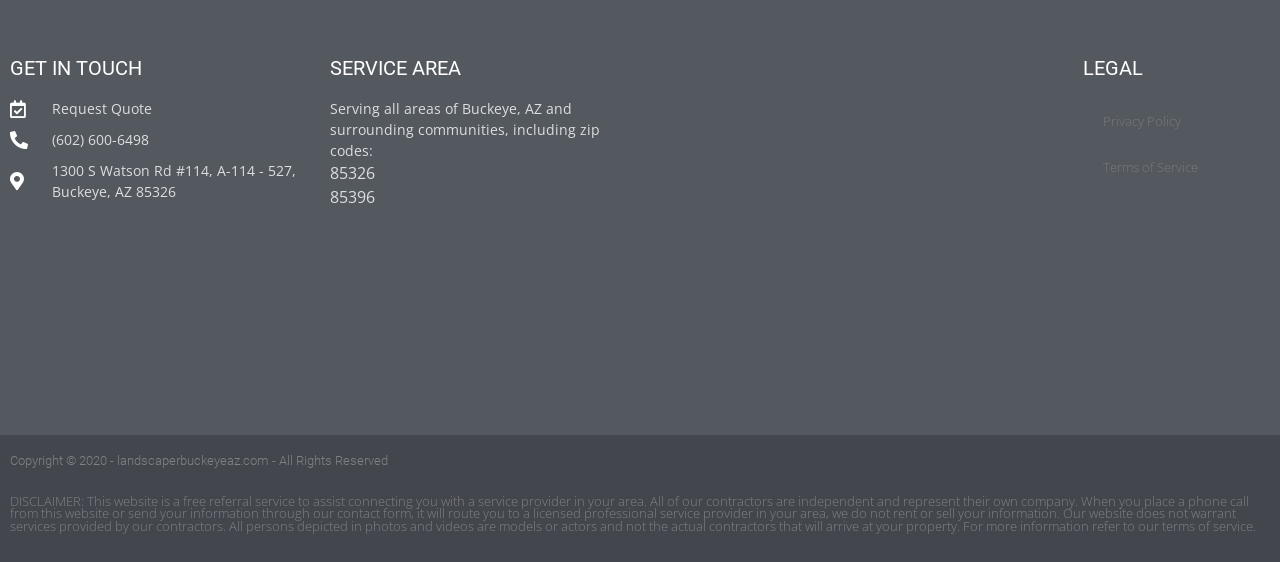Given the description "links", determine the bounding box of the corresponding UI element.

None